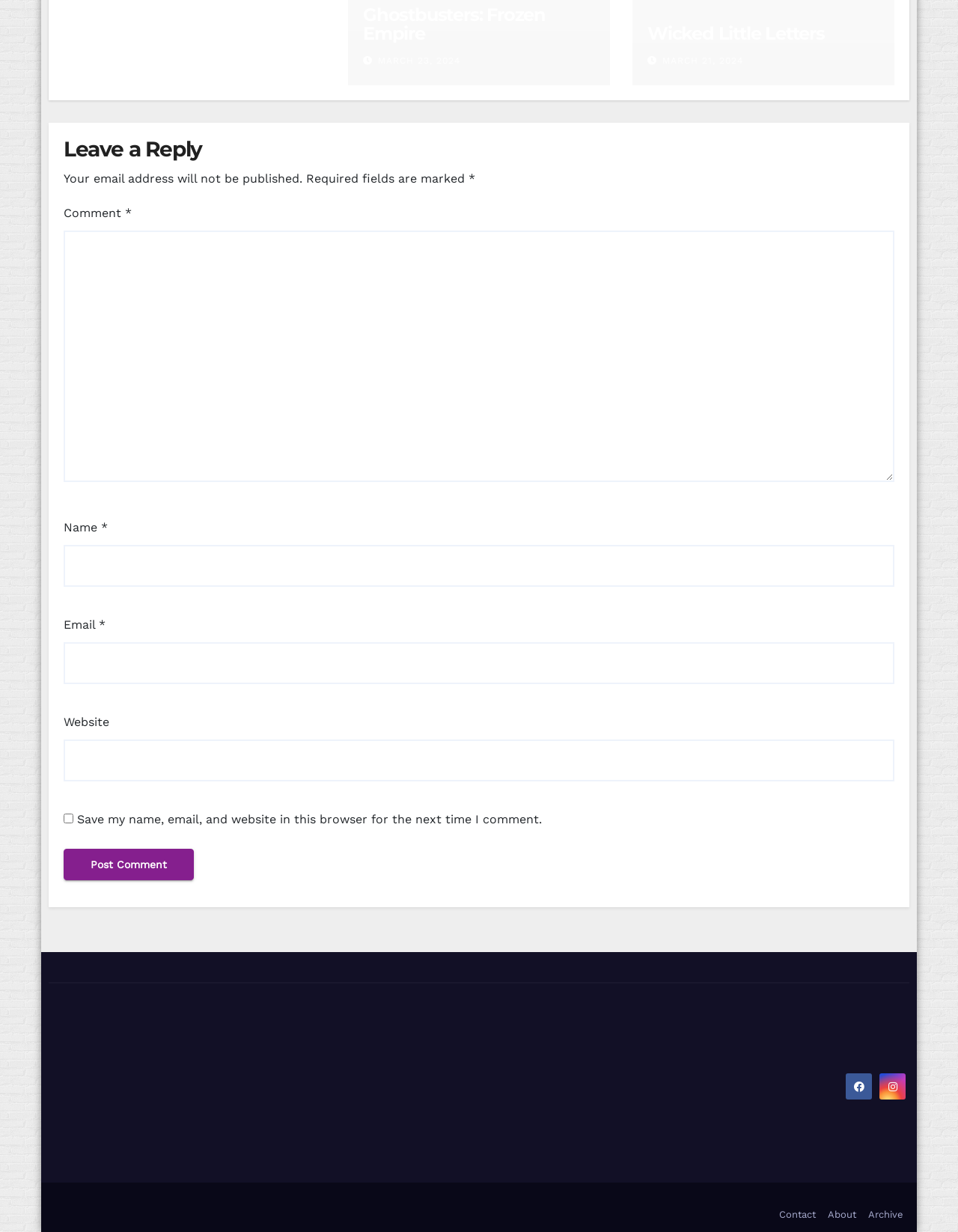Can you find the bounding box coordinates for the element to click on to achieve the instruction: "Click on the 'Contact' link"?

[0.807, 0.975, 0.858, 0.997]